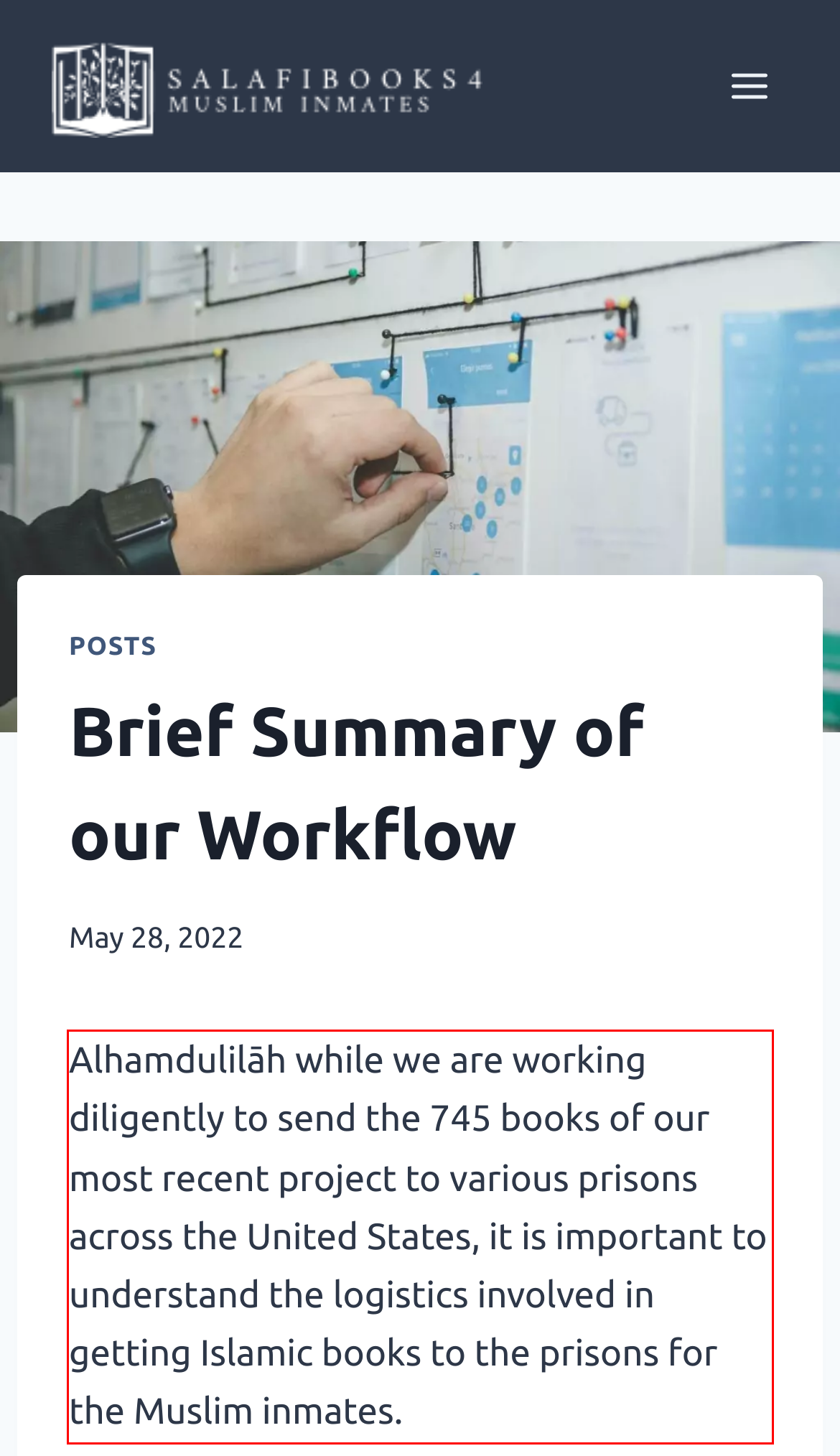You are presented with a screenshot containing a red rectangle. Extract the text found inside this red bounding box.

Alhamdulilāh while we are working diligently to send the 745 books of our most recent project to various prisons across the United States, it is important to understand the logistics involved in getting Islamic books to the prisons for the Muslim inmates.